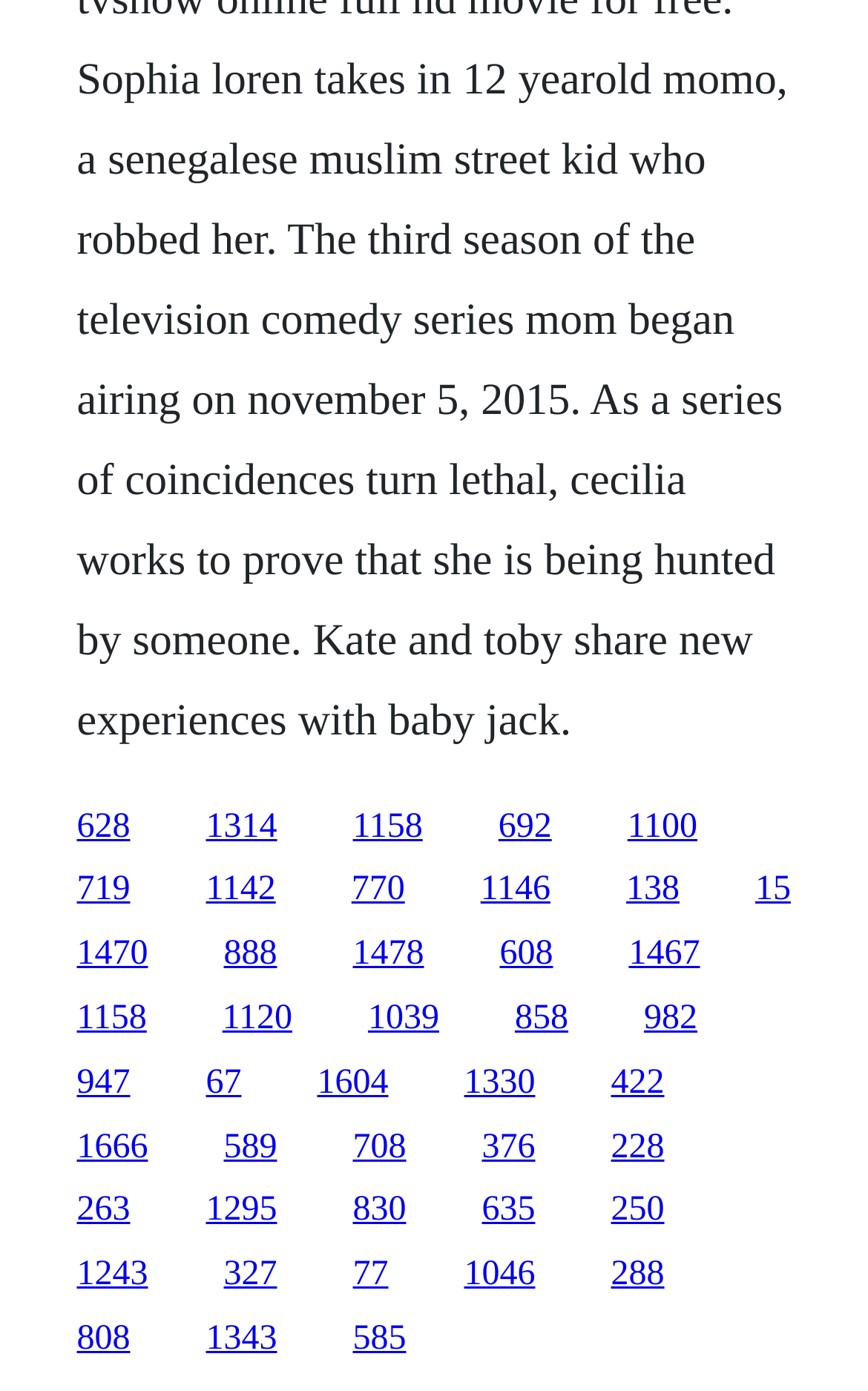What is the horizontal position of the last link?
Provide a well-explained and detailed answer to the question.

I looked at the x1 coordinate of the last link element, which is 0.088, indicating that it is located at a horizontal position of 0.088 on the webpage.